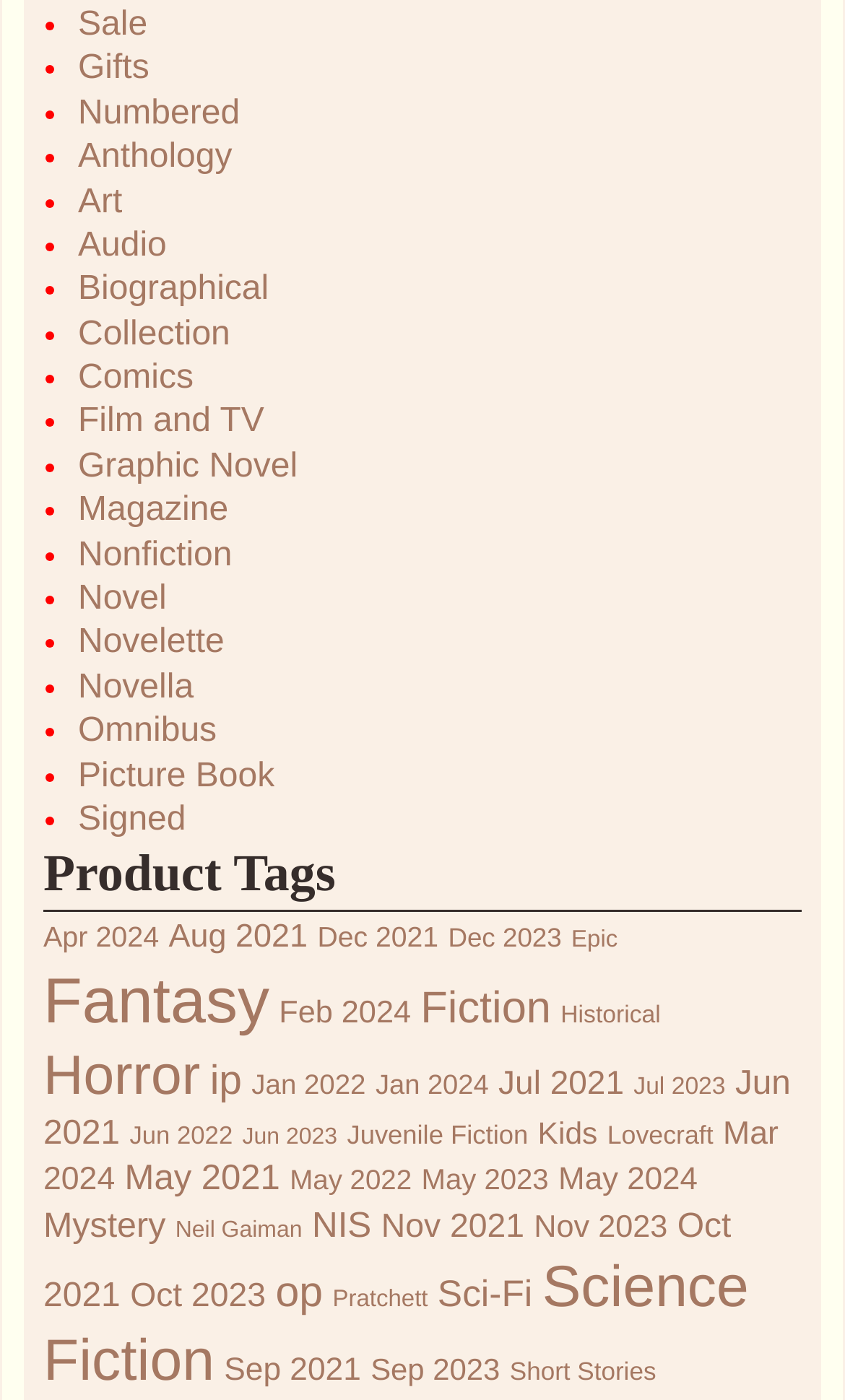Respond to the question with just a single word or phrase: 
Is there a product tag related to 'Neil Gaiman'?

Yes